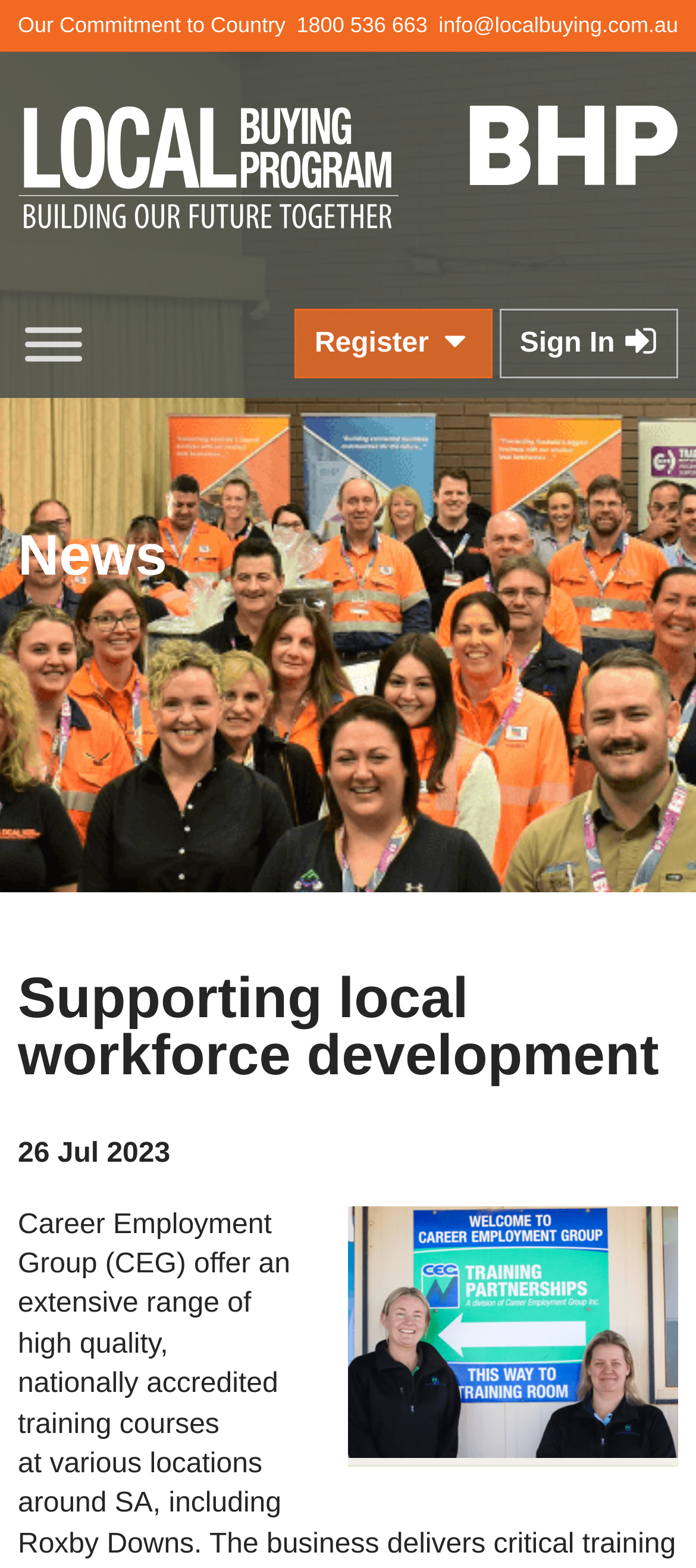What is the logo on the top left corner?
Deliver a detailed and extensive answer to the question.

I looked at the top left corner of the webpage and saw a logo, which is described as 'Local Buying Program logo'.